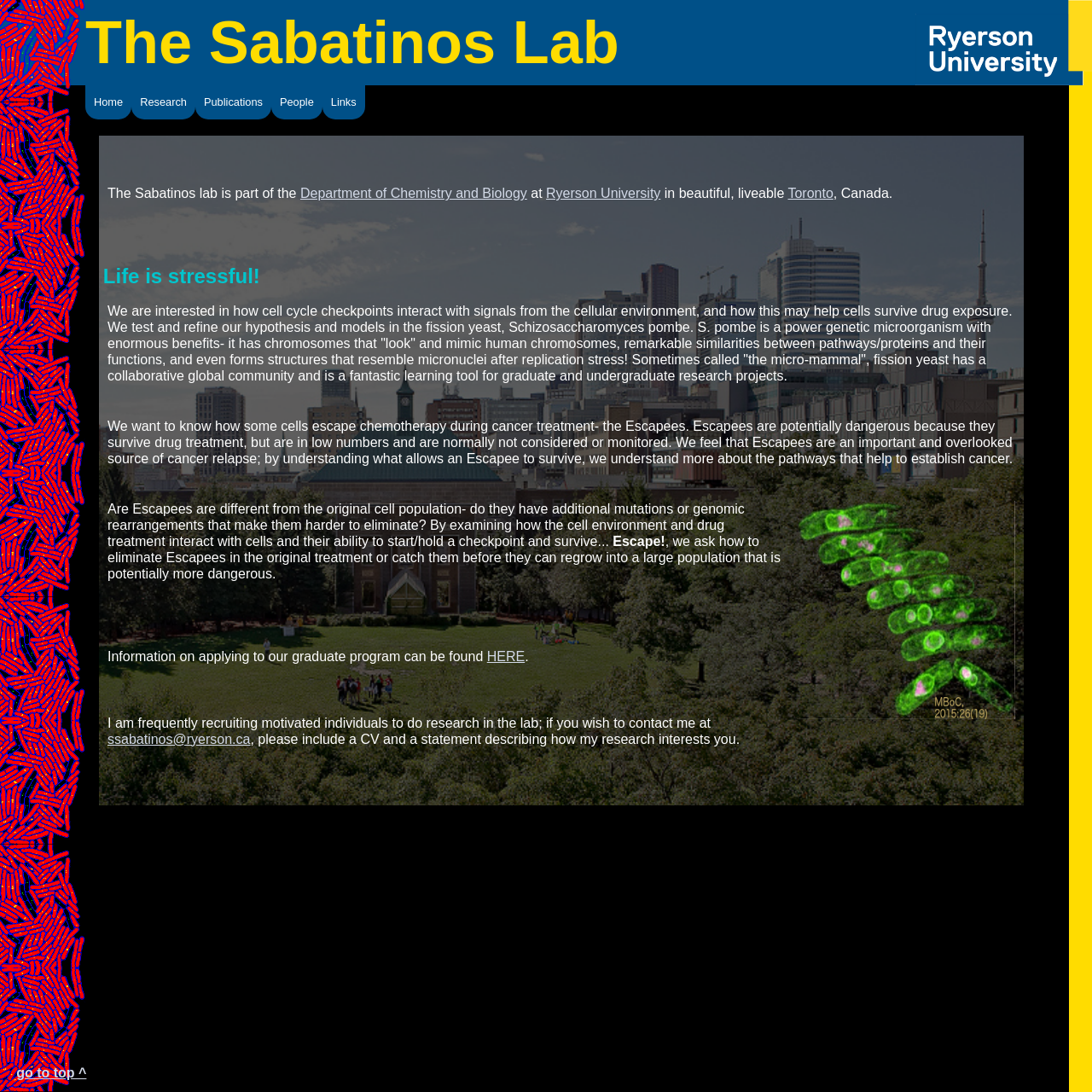Pinpoint the bounding box coordinates of the clickable area necessary to execute the following instruction: "Contact the lab via email". The coordinates should be given as four float numbers between 0 and 1, namely [left, top, right, bottom].

[0.098, 0.67, 0.229, 0.683]